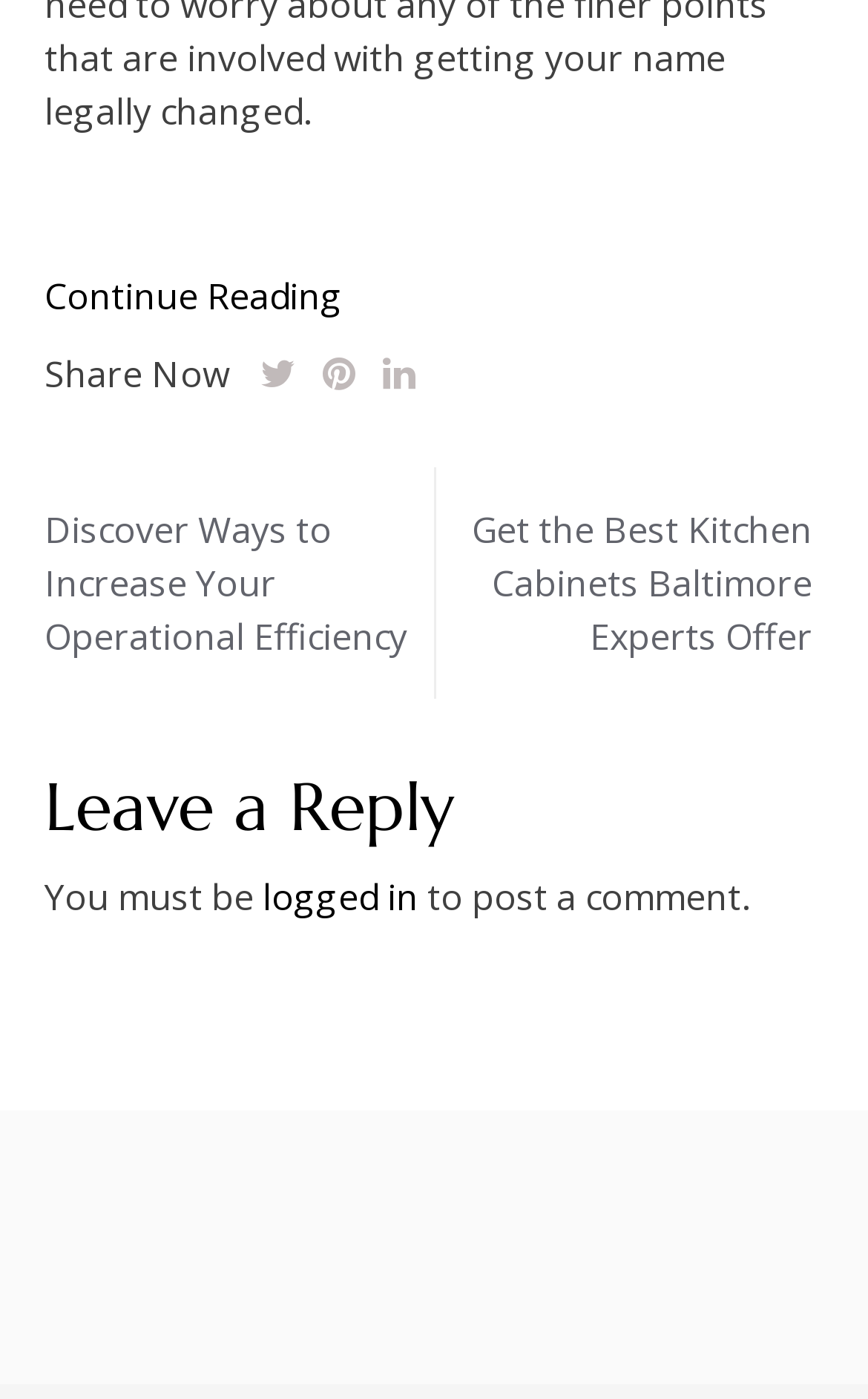Answer the question below using just one word or a short phrase: 
How many links are in the 'Post navigation' section?

2